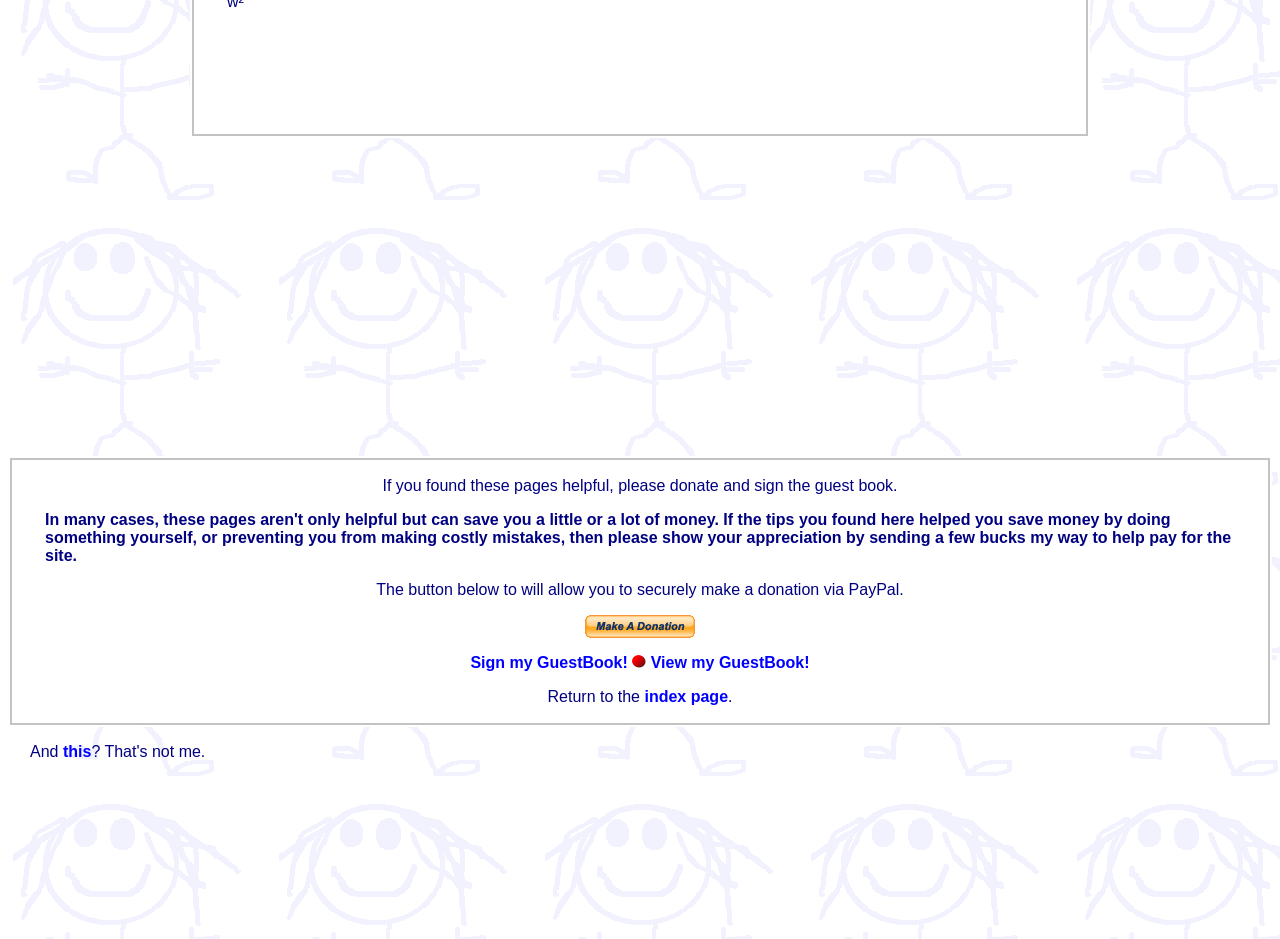How many links are there in the table row?
Provide a detailed answer to the question using information from the image.

The table row contains several elements, including a button, an image, and some text. Upon closer inspection, I found four links: 'Sign my GuestBook!', 'View my GuestBook!', 'index page', and 'this'.